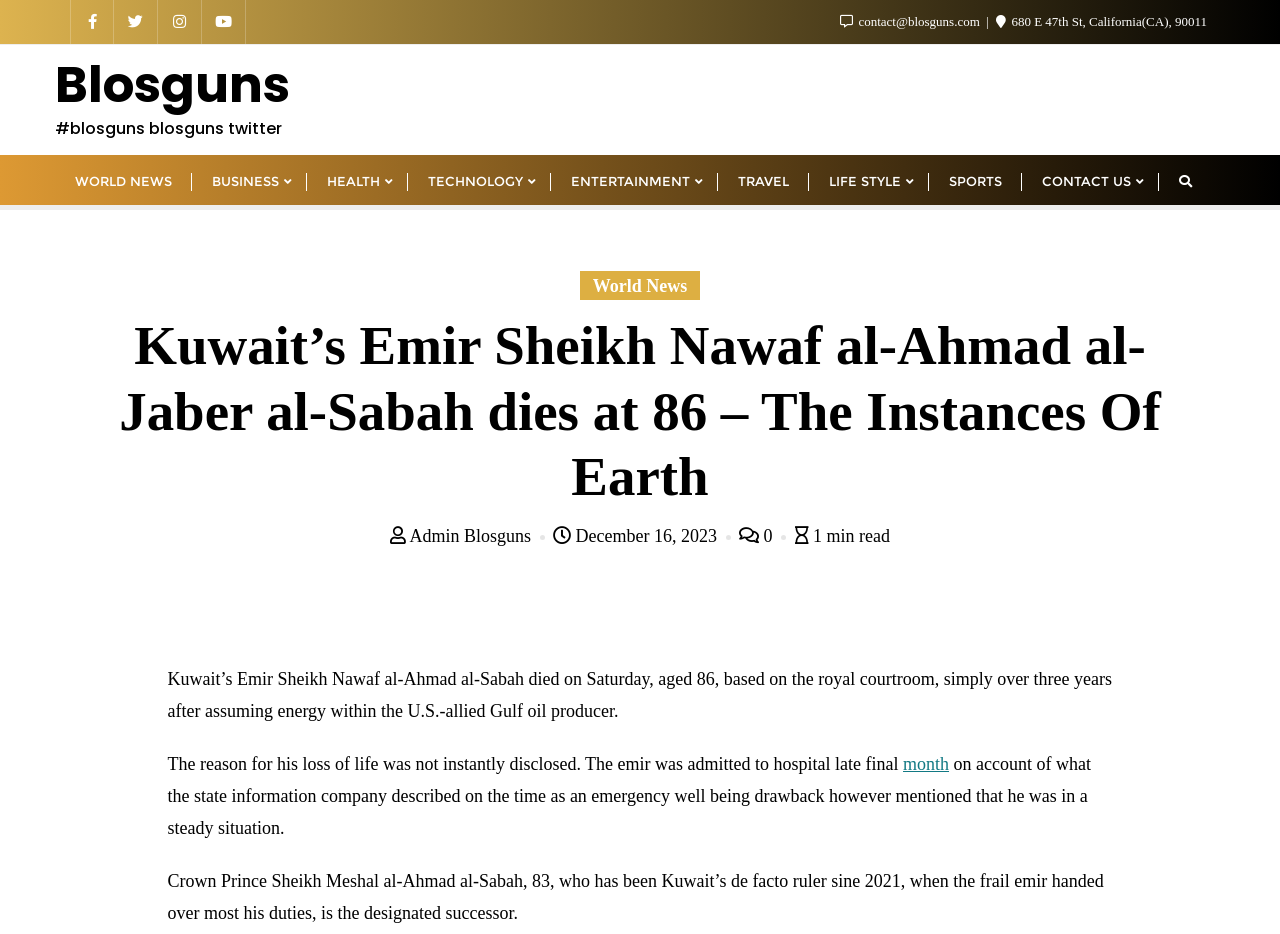Carefully examine the image and provide an in-depth answer to the question: What is the name of the emir who died?

I found this answer by looking at the heading element 'Kuwait’s Emir Sheikh Nawaf al-Ahmad al-Jaber al-Sabah dies at 86 – The Instances Of Earth' and extracting the name of the emir mentioned in the heading.